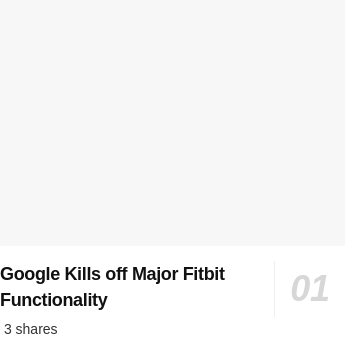Please provide a comprehensive answer to the question based on the screenshot: What is the topic of the article?

The topic of the article can be inferred from the title 'Google Kills off Major Fitbit Functionality', which suggests that the article is discussing the impact of Google on Fitbit's features.